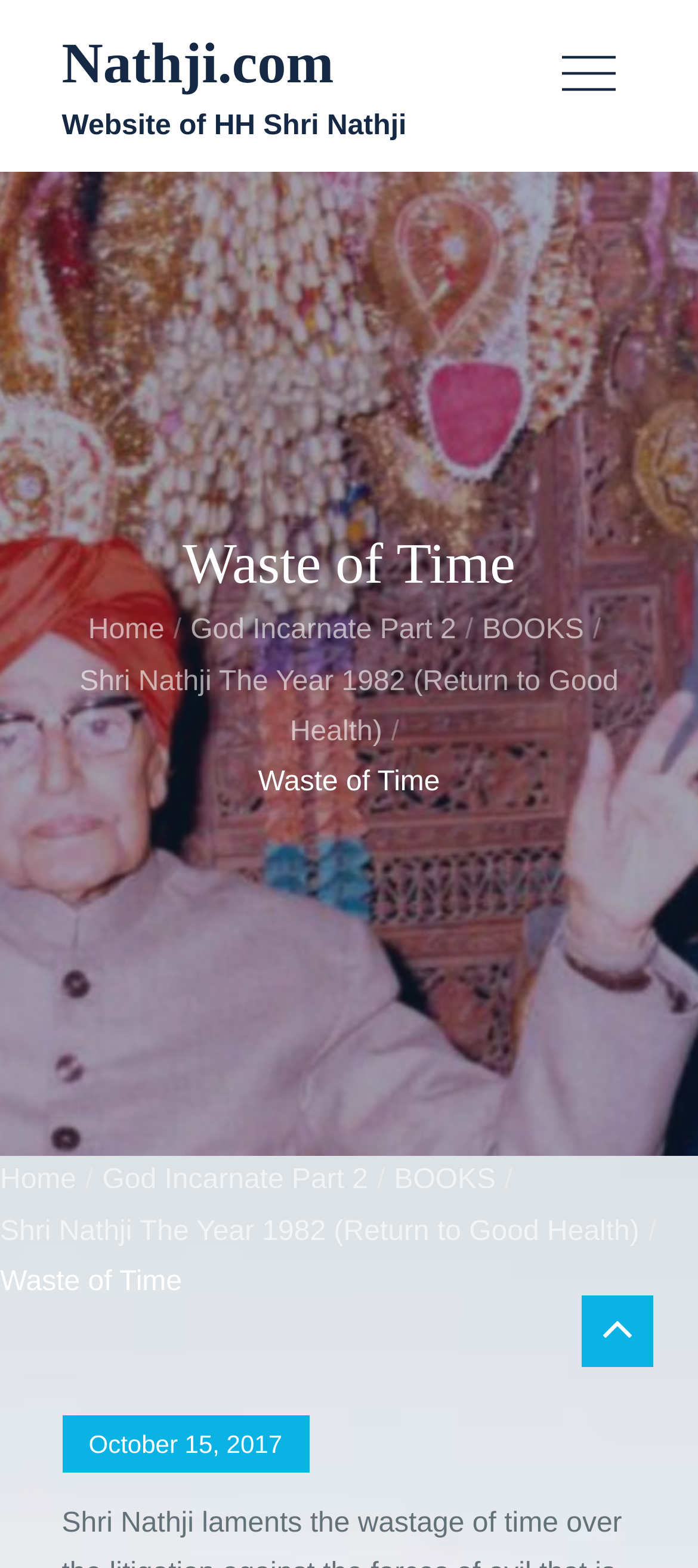Please find the bounding box coordinates of the element that must be clicked to perform the given instruction: "Check the post date". The coordinates should be four float numbers from 0 to 1, i.e., [left, top, right, bottom].

[0.088, 0.903, 0.443, 0.939]